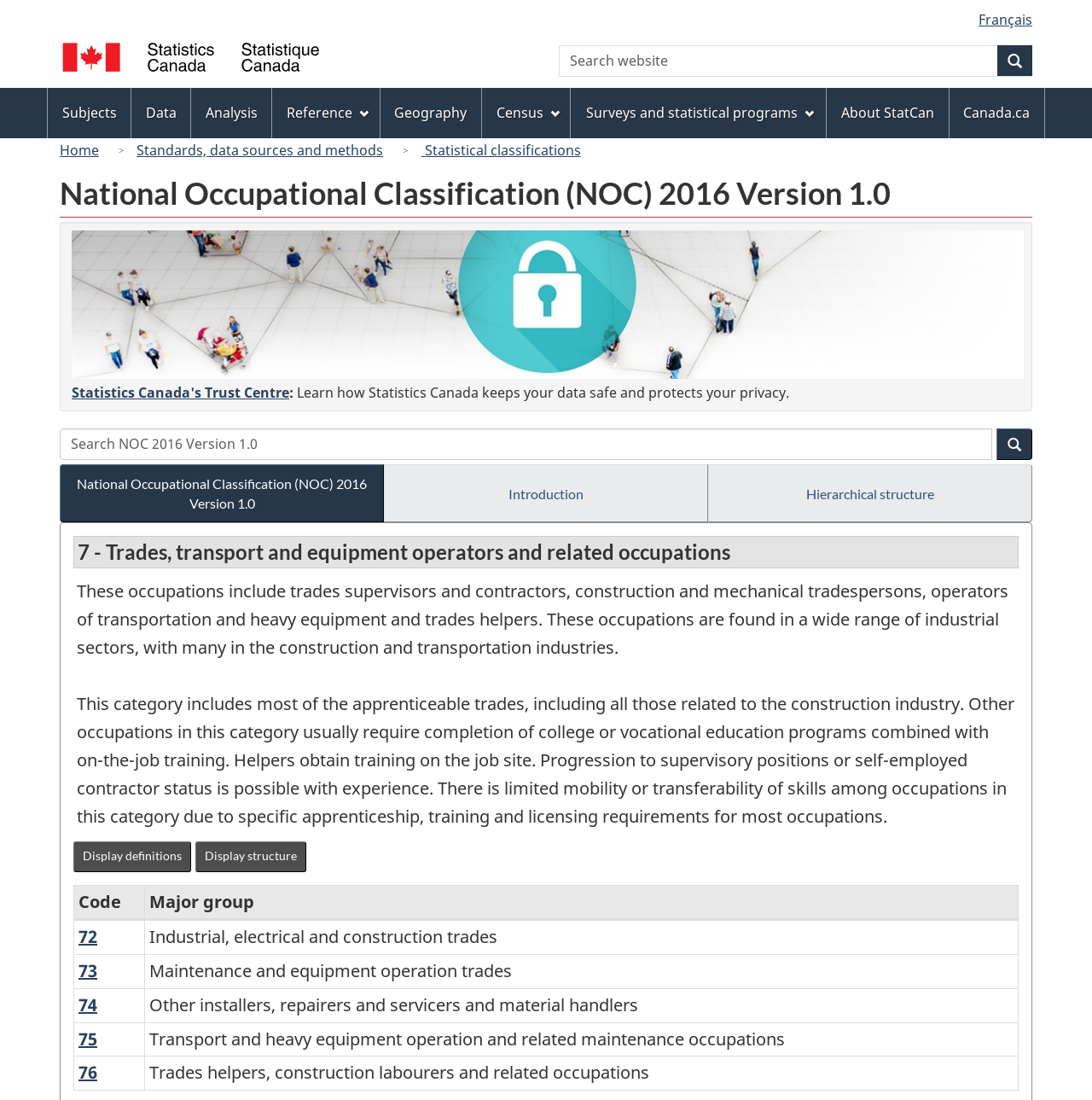What is the purpose of the search box?
Examine the image and give a concise answer in one word or a short phrase.

Search website